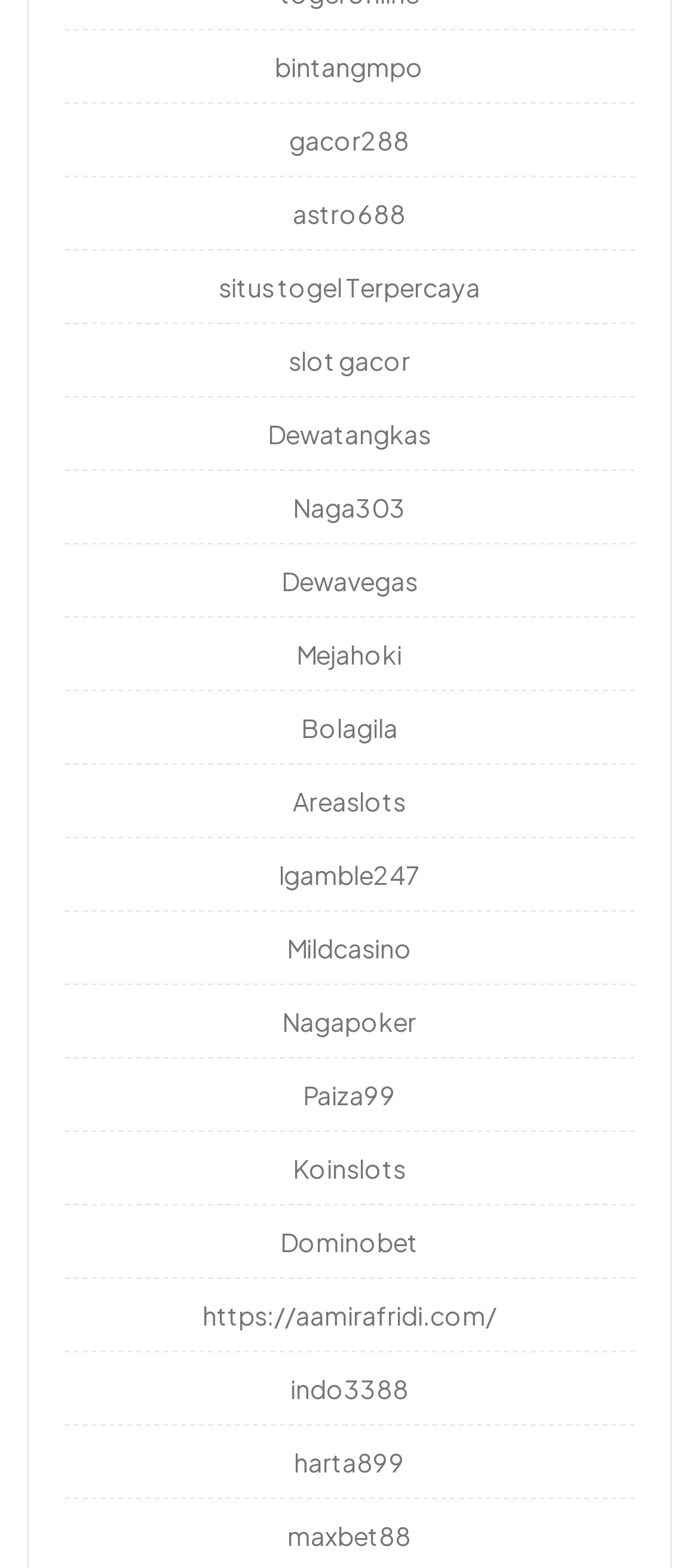Is there a specific region or country targeted by these websites? Refer to the image and provide a one-word or short phrase answer.

Indonesia